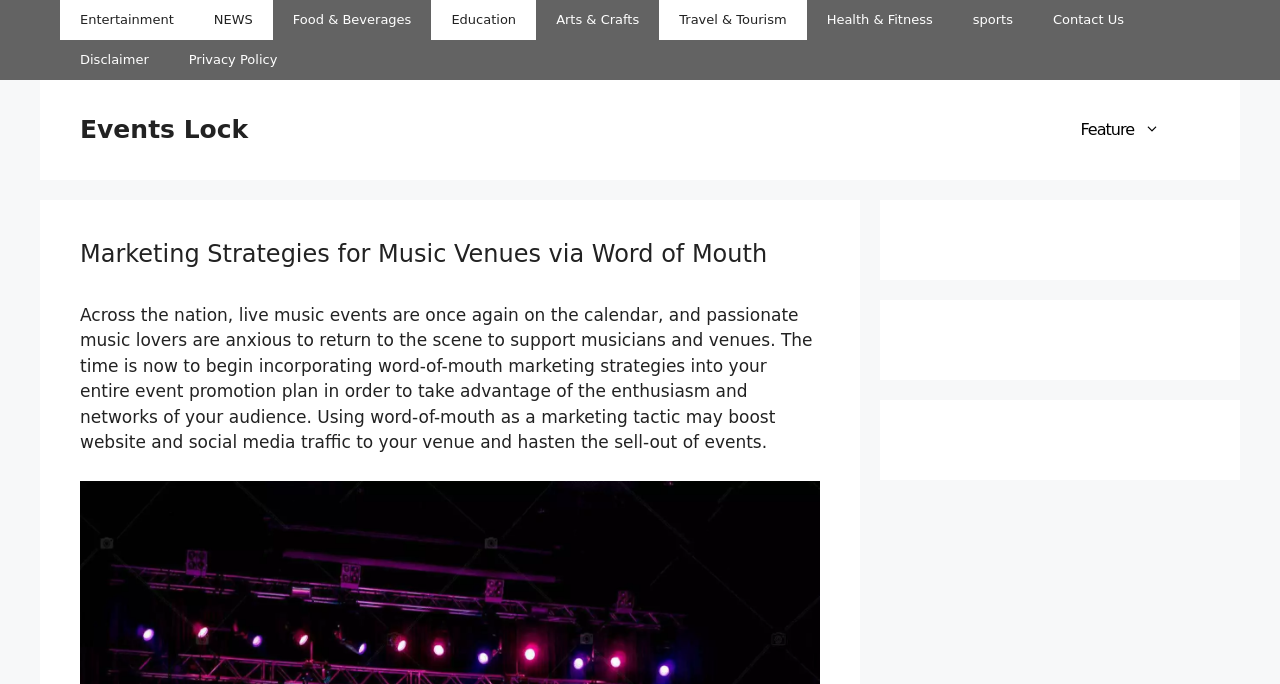From the screenshot, find the bounding box of the UI element matching this description: "Arts & Crafts". Supply the bounding box coordinates in the form [left, top, right, bottom], each a float between 0 and 1.

[0.419, 0.0, 0.515, 0.058]